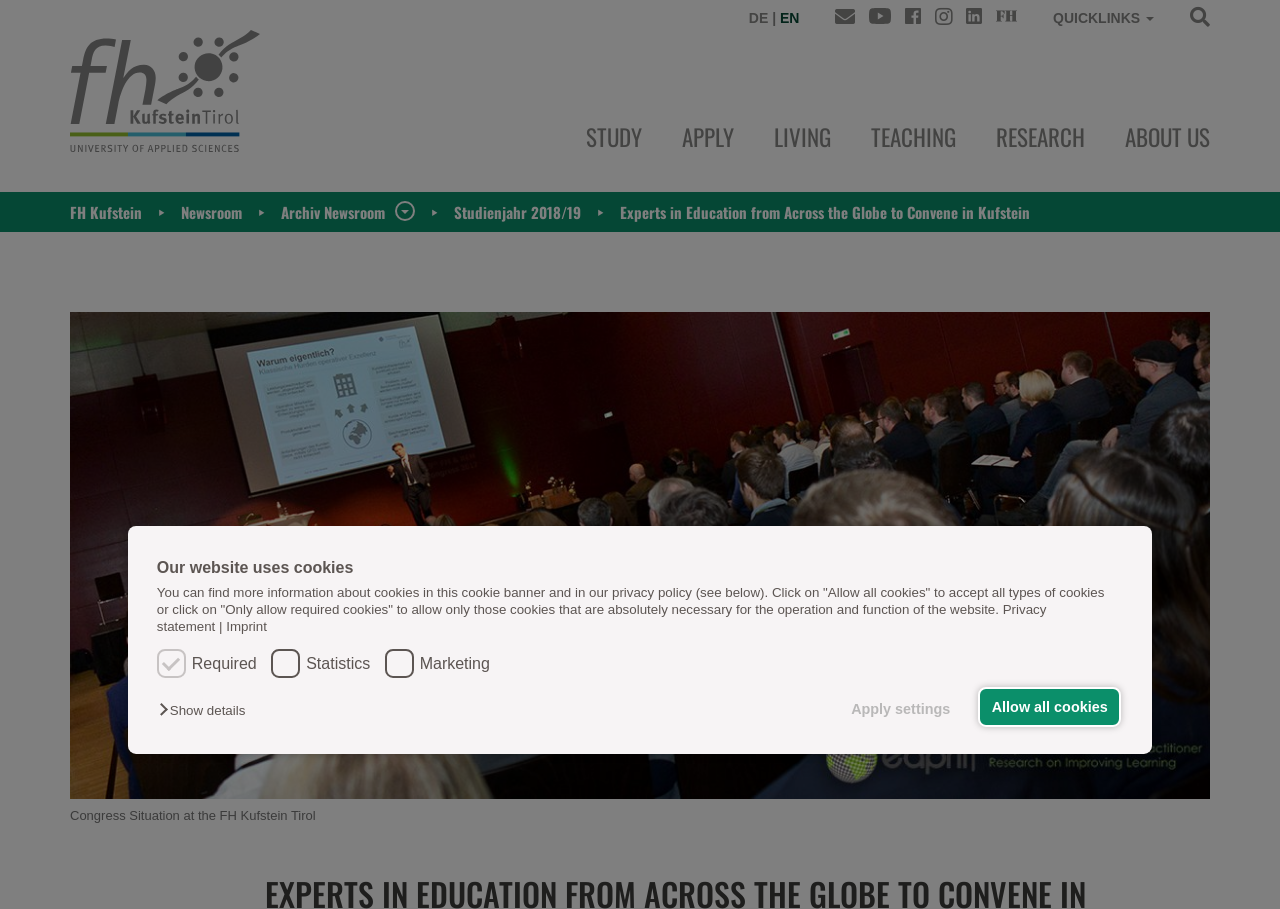Find the bounding box coordinates for the HTML element specified by: "parent_node: DE | EN".

[0.652, 0.007, 0.668, 0.031]